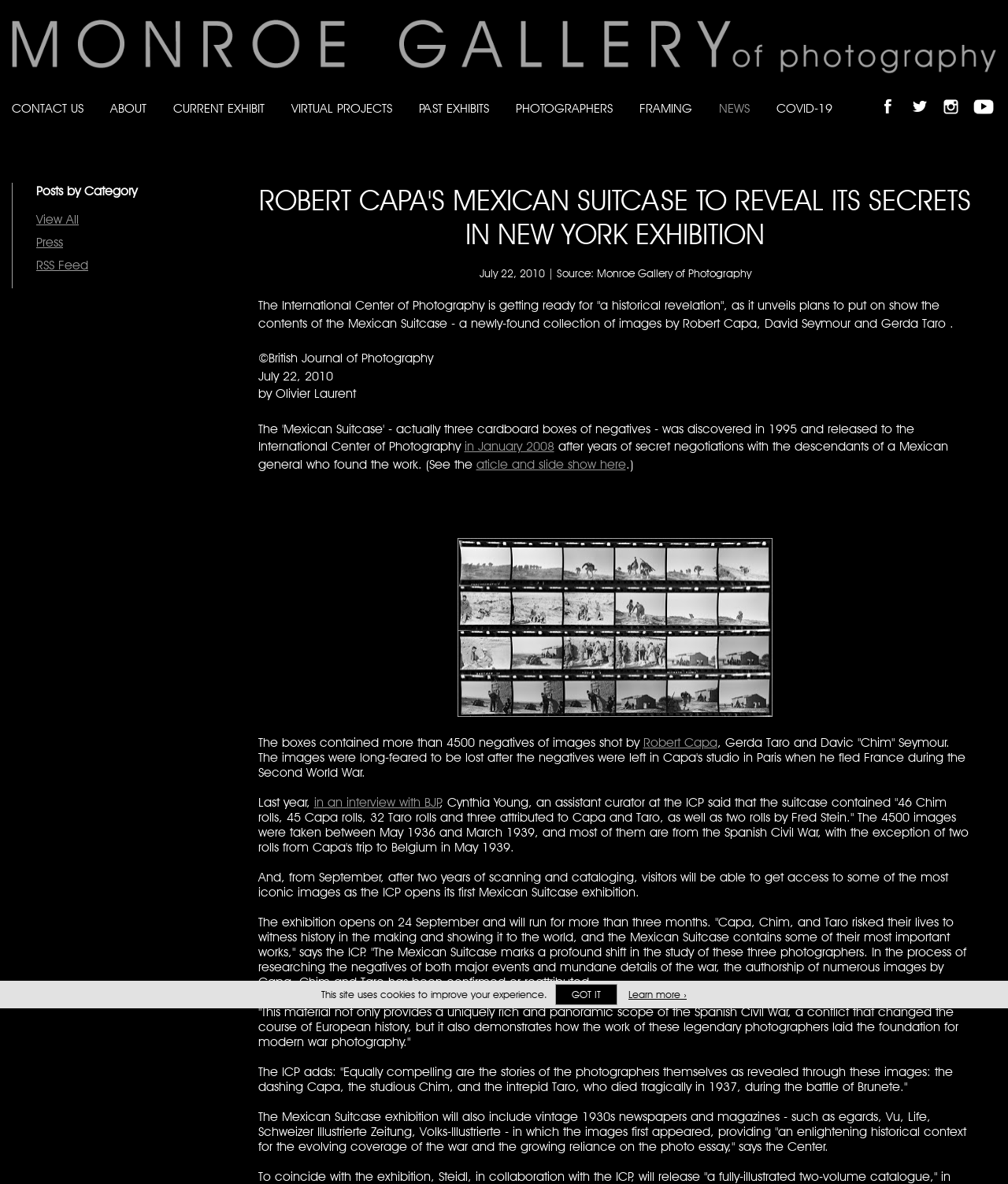Please identify the bounding box coordinates of the clickable element to fulfill the following instruction: "Contact Medix Transportation". The coordinates should be four float numbers between 0 and 1, i.e., [left, top, right, bottom].

None